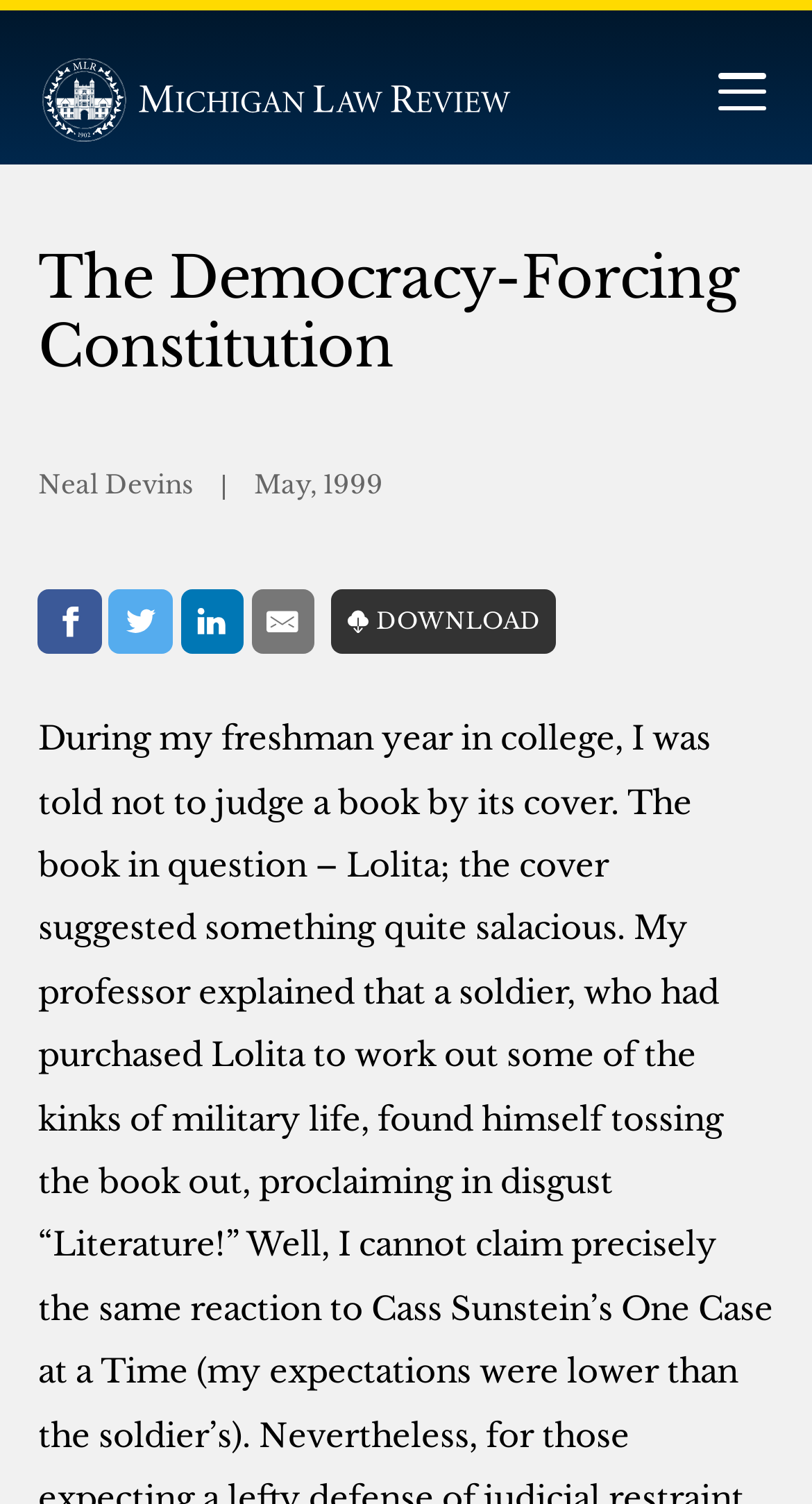How many social media platforms can you share the article with?
Provide a one-word or short-phrase answer based on the image.

4